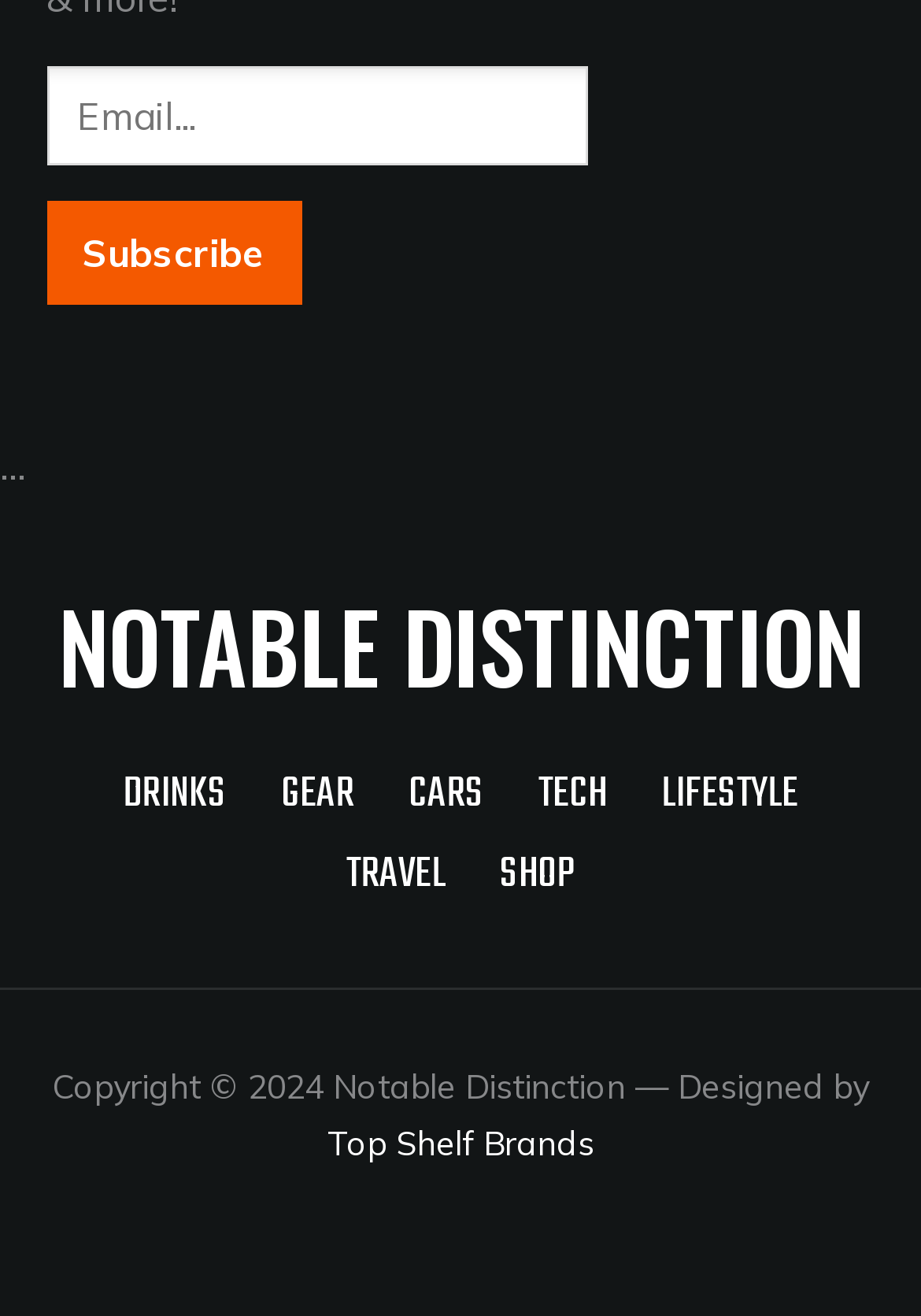Please locate the bounding box coordinates of the element that should be clicked to complete the given instruction: "Check out Top Shelf Brands".

[0.355, 0.852, 0.645, 0.885]